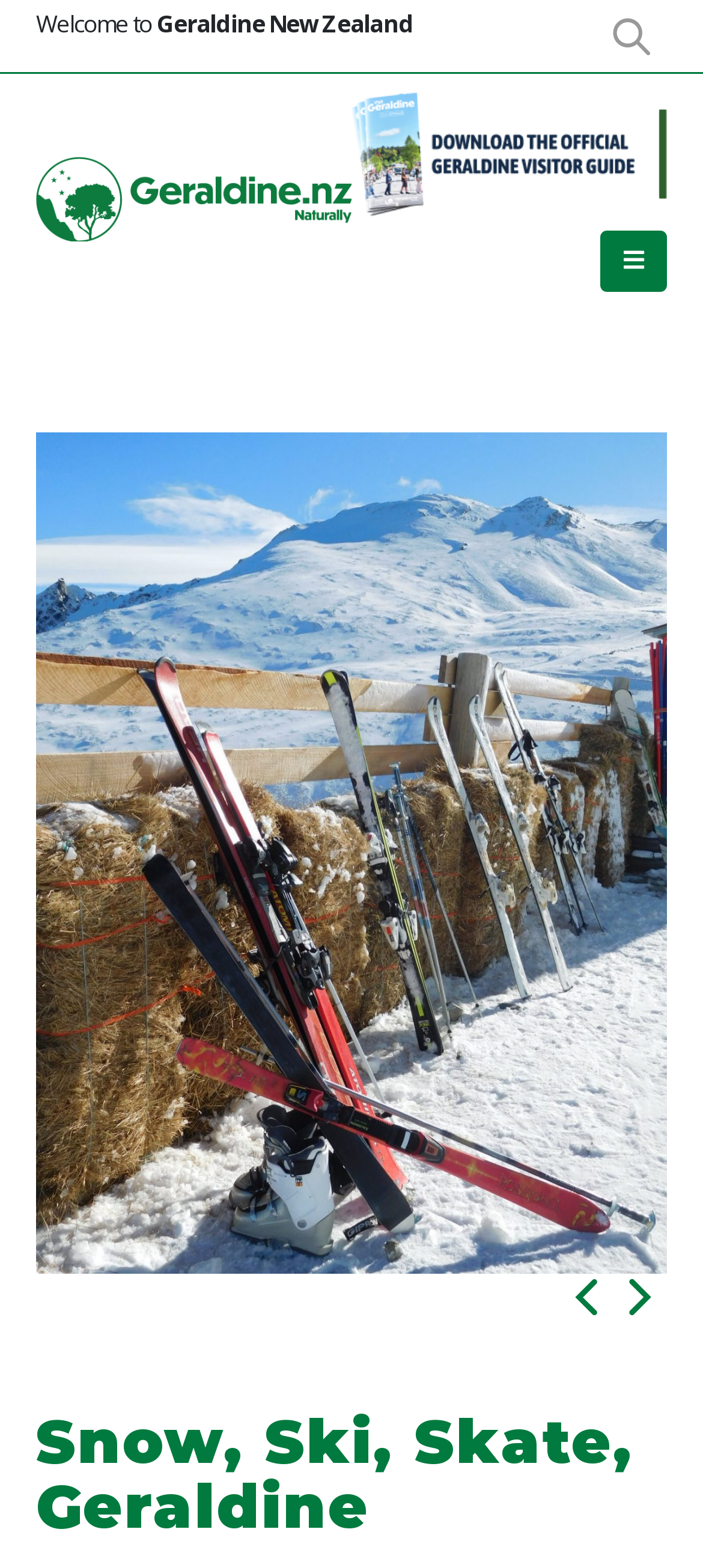Present a detailed account of what is displayed on the webpage.

The webpage is about Geraldine, New Zealand, a picturesque village that serves as a perfect base for a winter snow holiday. At the top of the page, there is a heading that reads "Welcome to Geraldine New Zealand". Below this heading, there is a link to "Geraldine New Zealand" accompanied by an image with the same name. 

To the right of the "Welcome to Geraldine New Zealand" heading, there is a "Search Toggle" link. Further to the right, there is another link with no text, accompanied by an image. 

At the top right corner of the page, there is a "Mobile Menu" link. 

Towards the bottom of the page, there are navigation links, "Previous" and "Next", which are positioned side by side. Each of these links has a corresponding generic element with the same name. 

Finally, at the very bottom of the page, there is a heading that reads "Snow, Ski, Skate, Geraldine".